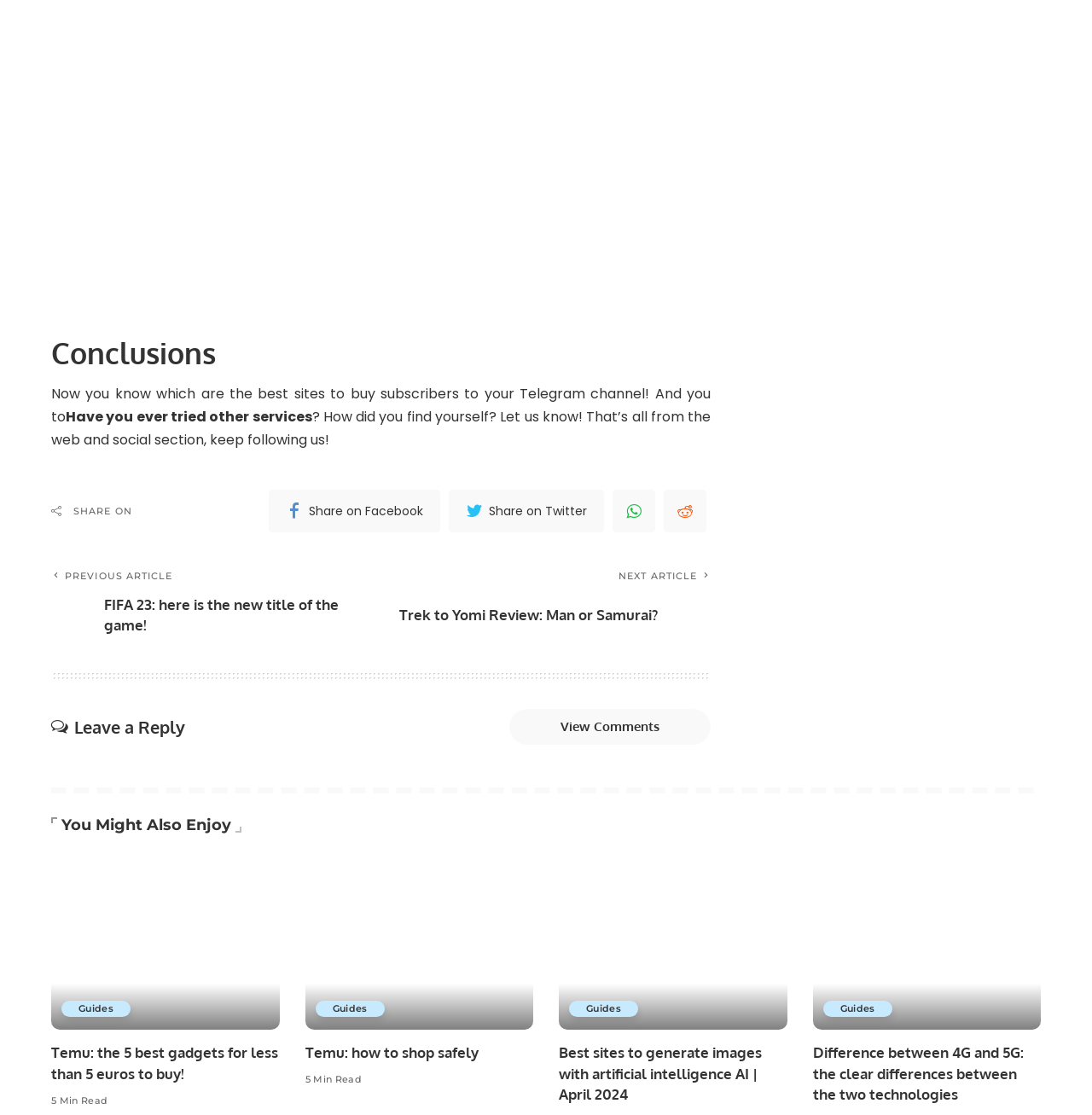What is the purpose of the 'SHARE ON' section?
Offer a detailed and exhaustive answer to the question.

The 'SHARE ON' section contains links to share the article on various social media platforms, such as Facebook, Twitter, and others, indicating that its purpose is to allow users to share the article with others.